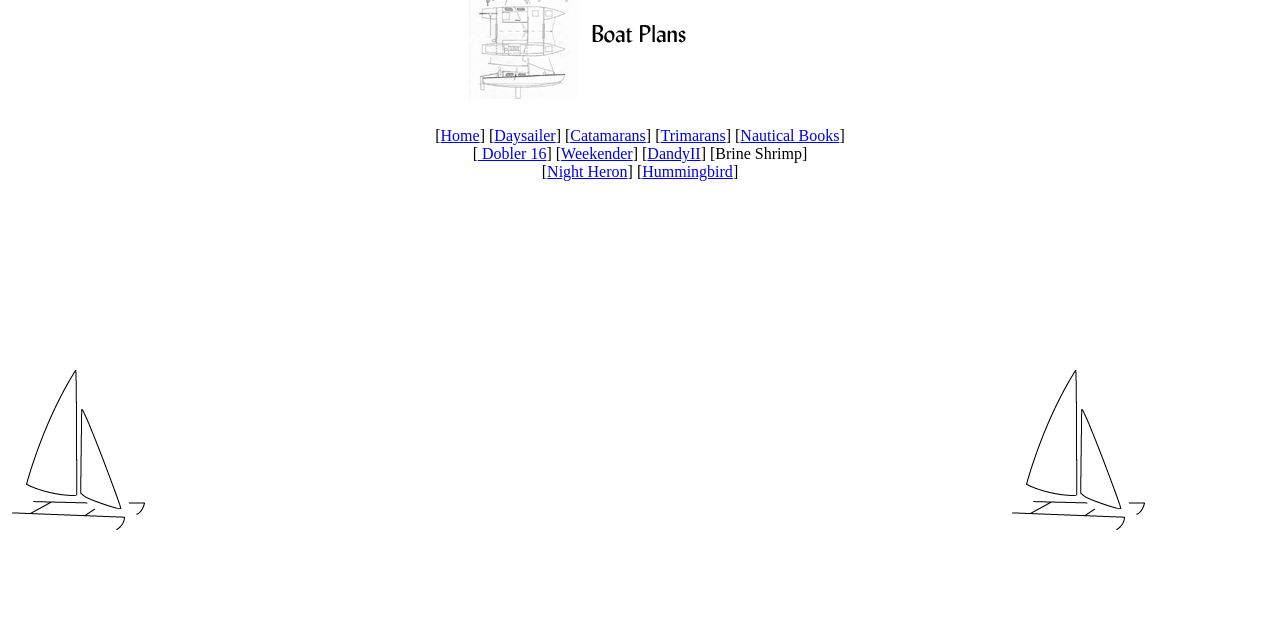Predict the bounding box of the UI element based on this description: "DandyII".

[0.506, 0.227, 0.547, 0.253]